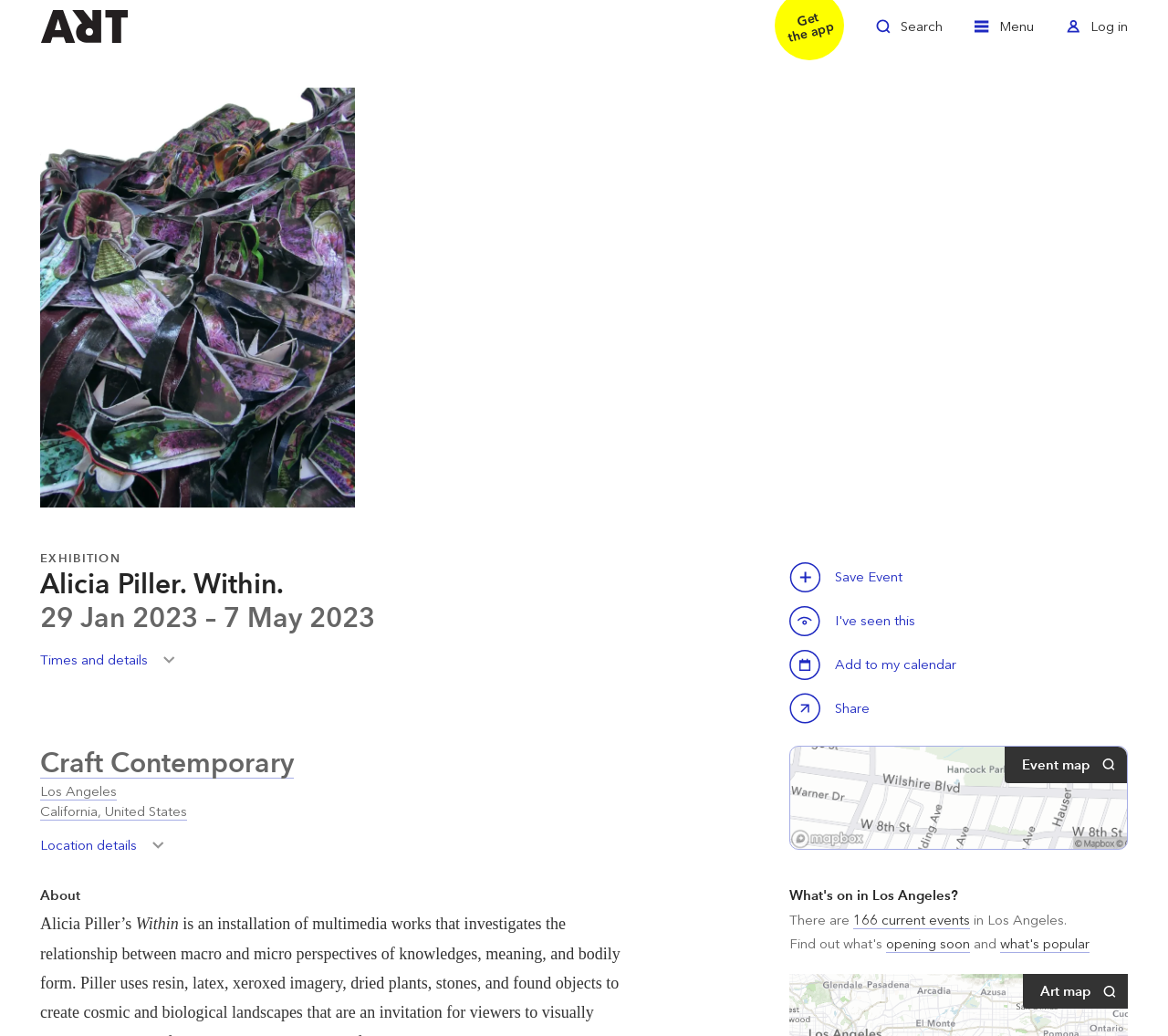Please respond to the question with a concise word or phrase:
What is the name of the artist?

Alicia Piller